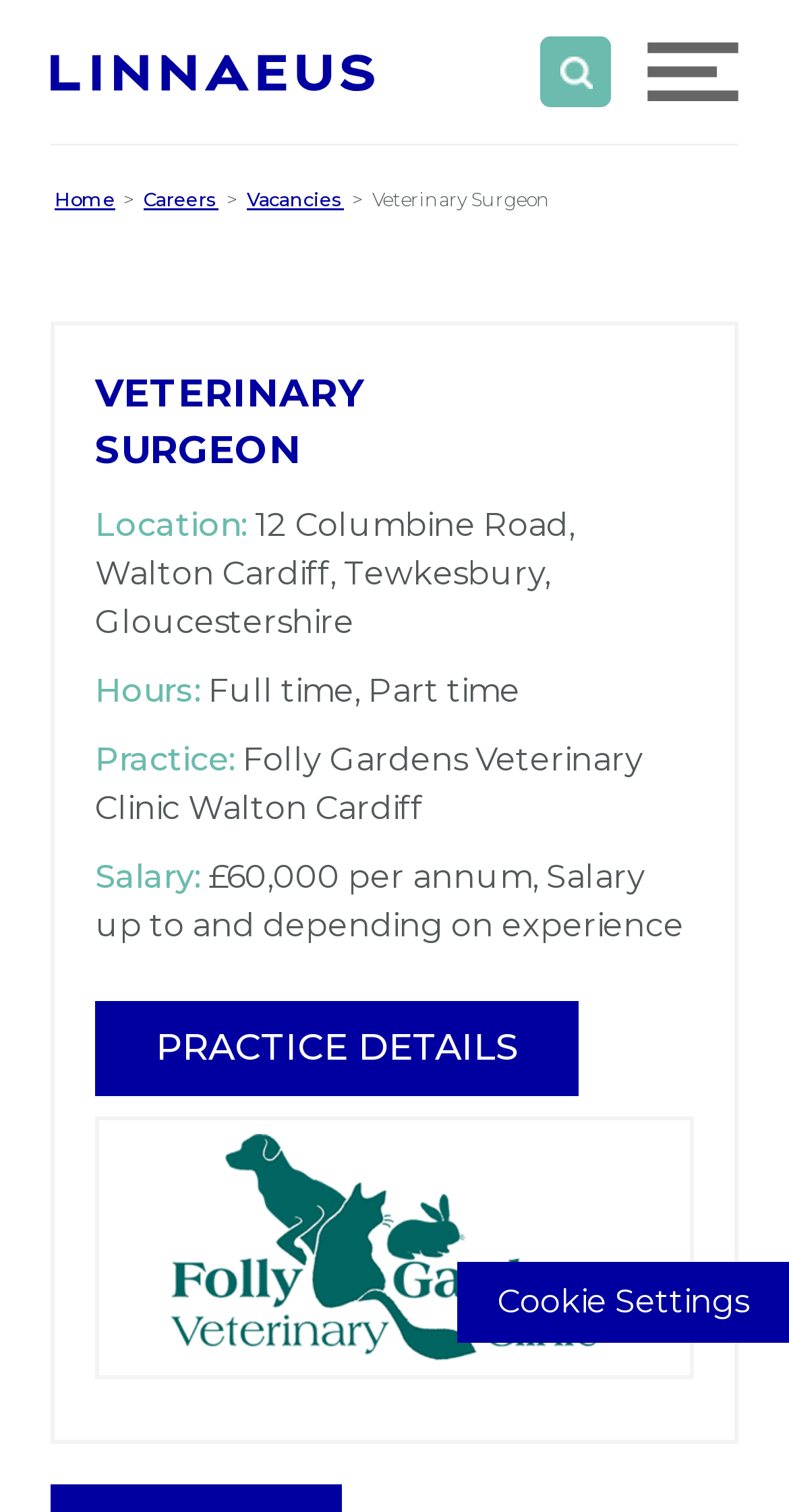Carefully examine the image and provide an in-depth answer to the question: What is the salary range for the Veterinary Surgeon position?

I found the answer by looking at the StaticText element with the text '£60,000 per annum, Salary up to and depending on experience' which is located under the 'Salary:' label.